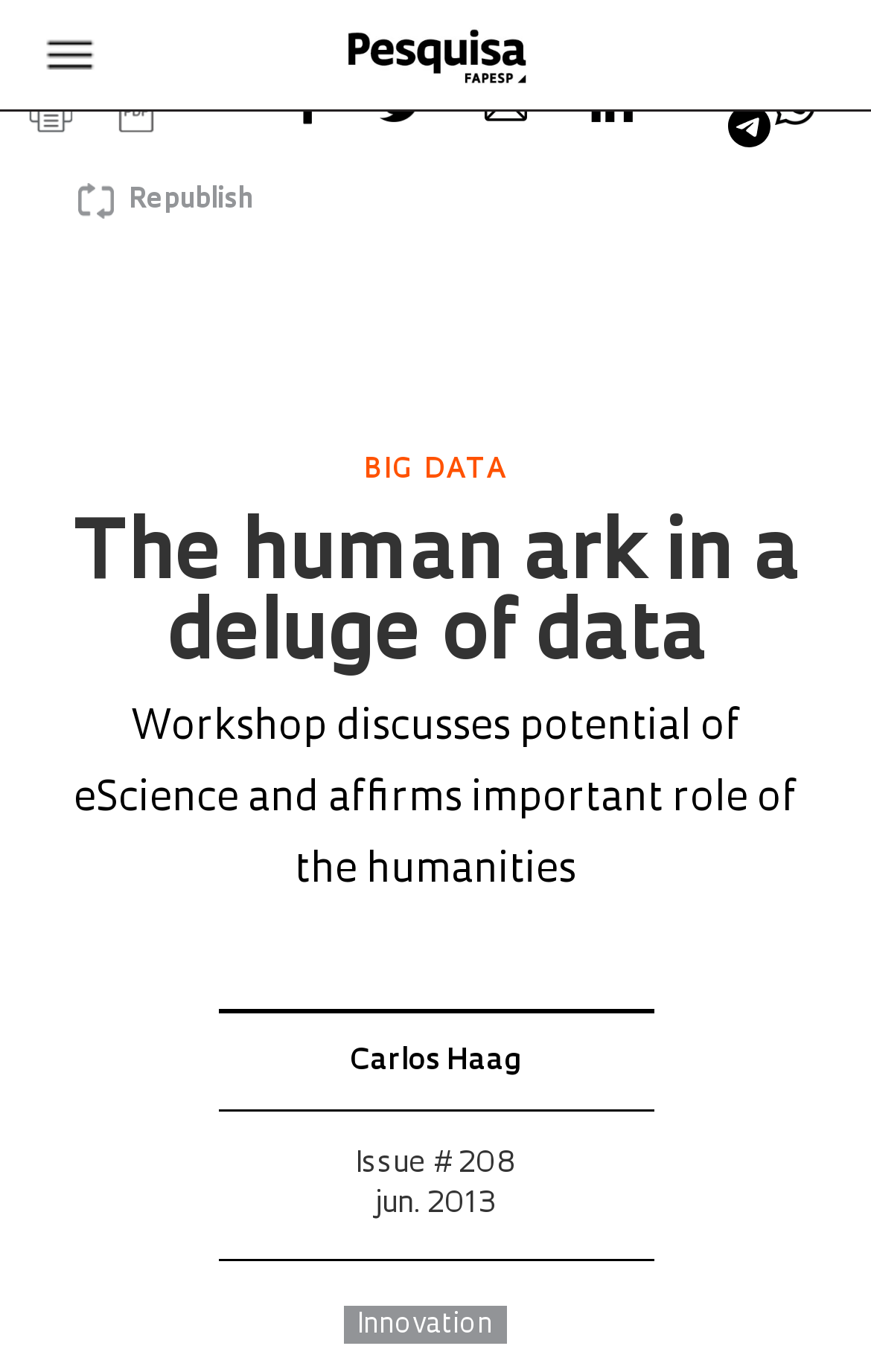Please pinpoint the bounding box coordinates for the region I should click to adhere to this instruction: "Open the PDF version".

[0.123, 0.059, 0.19, 0.101]